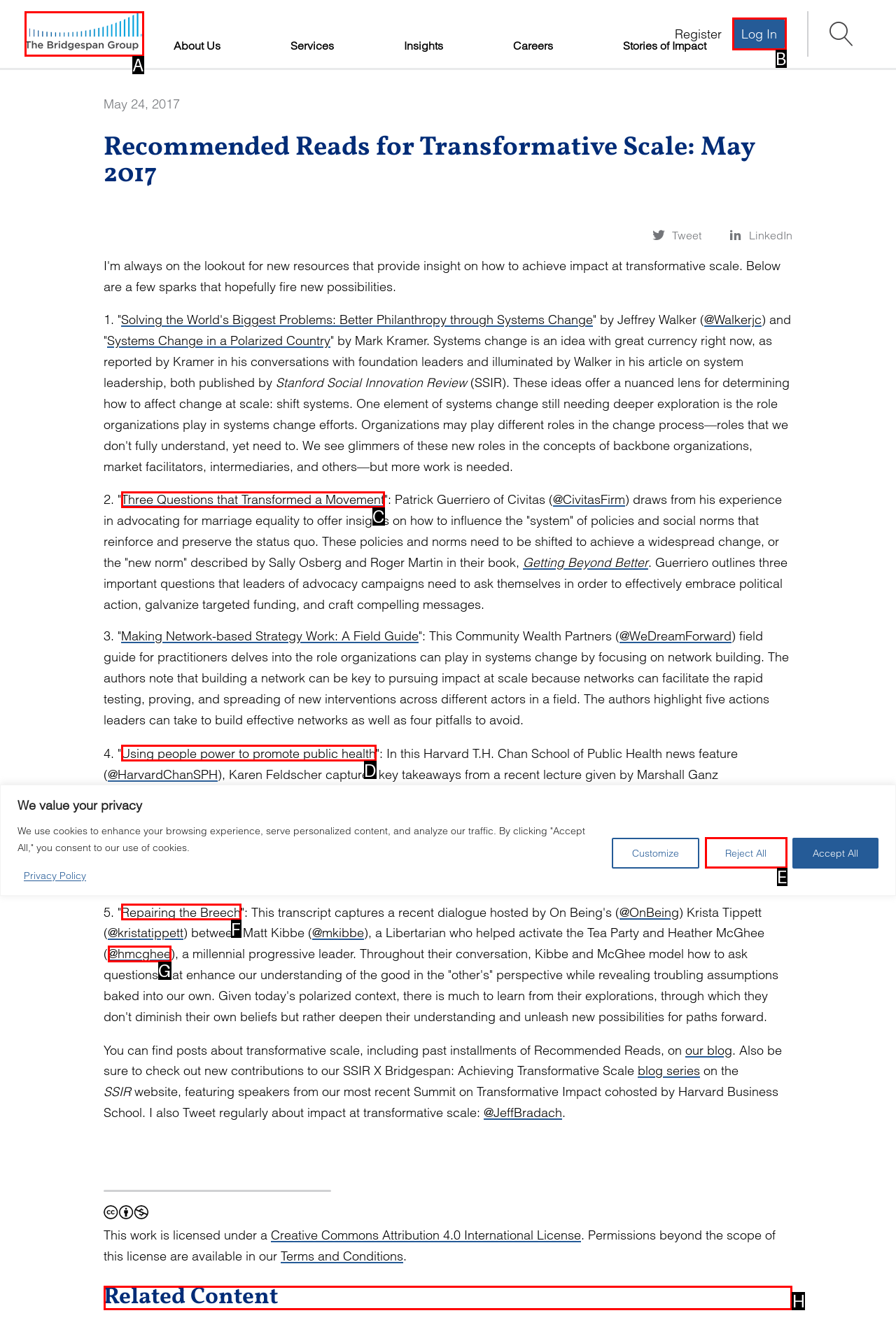For the task: View the 'Related Content', tell me the letter of the option you should click. Answer with the letter alone.

H